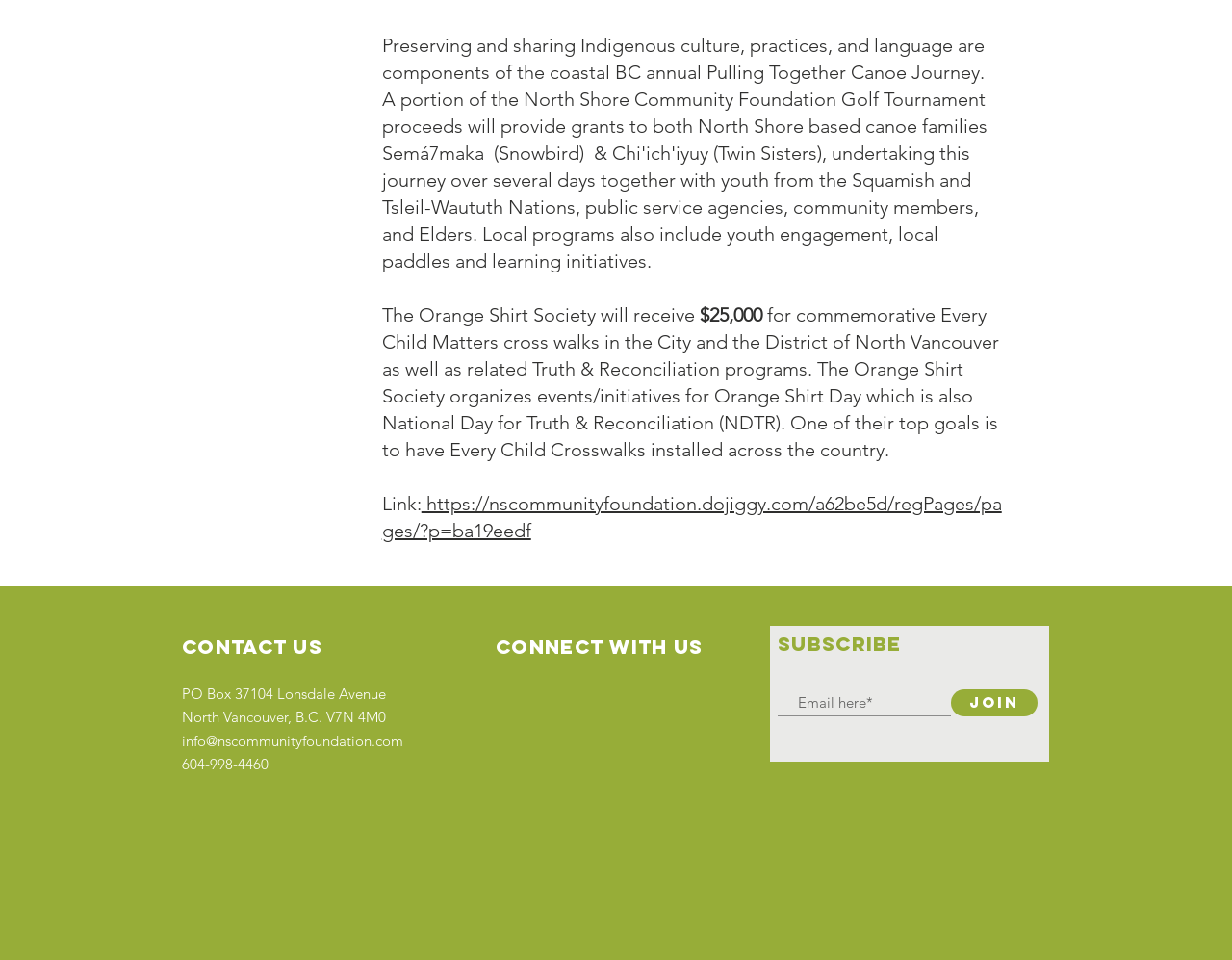Please provide the bounding box coordinates for the element that needs to be clicked to perform the following instruction: "Subscribe to the newsletter". The coordinates should be given as four float numbers between 0 and 1, i.e., [left, top, right, bottom].

[0.772, 0.718, 0.842, 0.746]